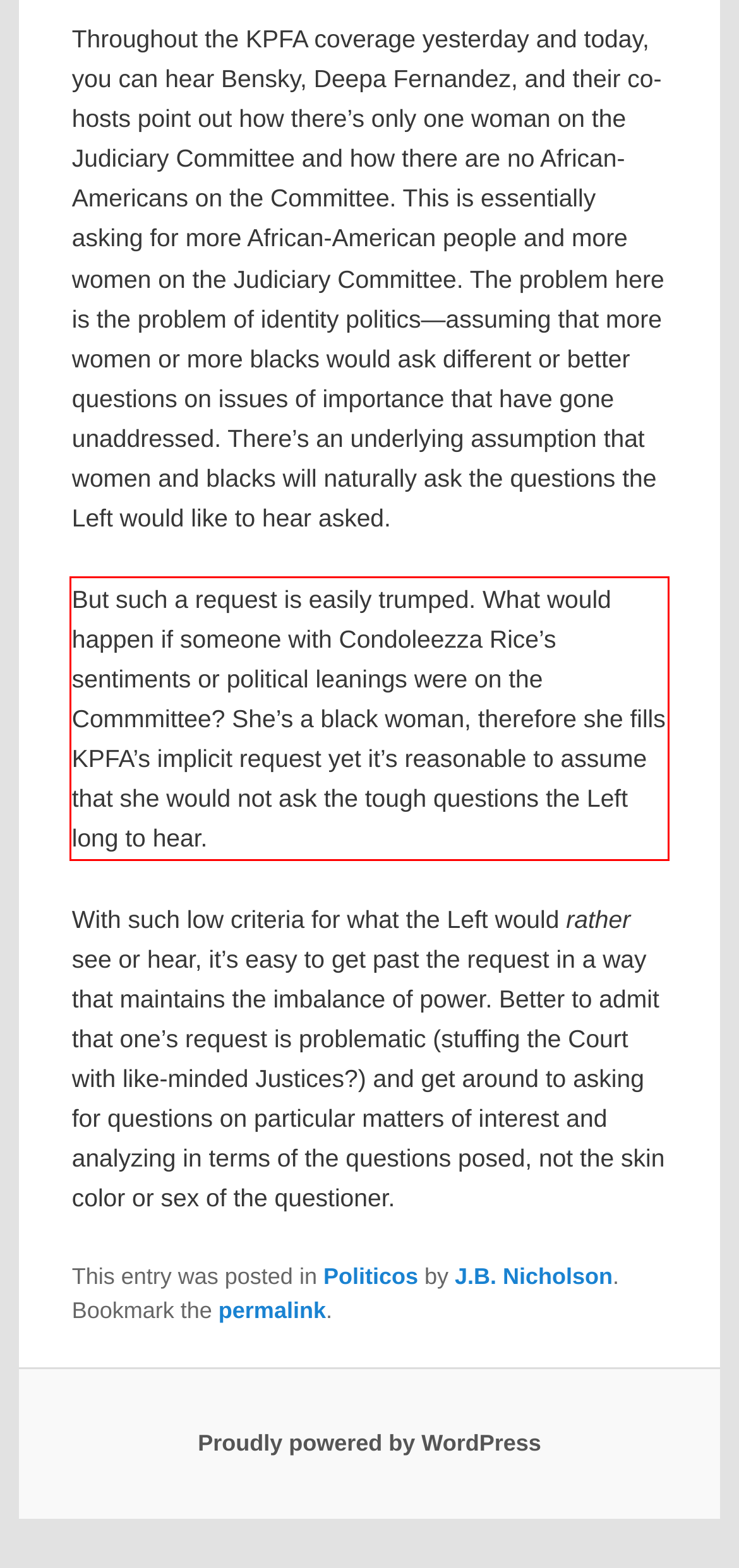Using the provided webpage screenshot, identify and read the text within the red rectangle bounding box.

But such a request is easily trumped. What would happen if someone with Condoleezza Rice’s sentiments or political leanings were on the Commmittee? She’s a black woman, therefore she fills KPFA’s implicit request yet it’s reasonable to assume that she would not ask the tough questions the Left long to hear.